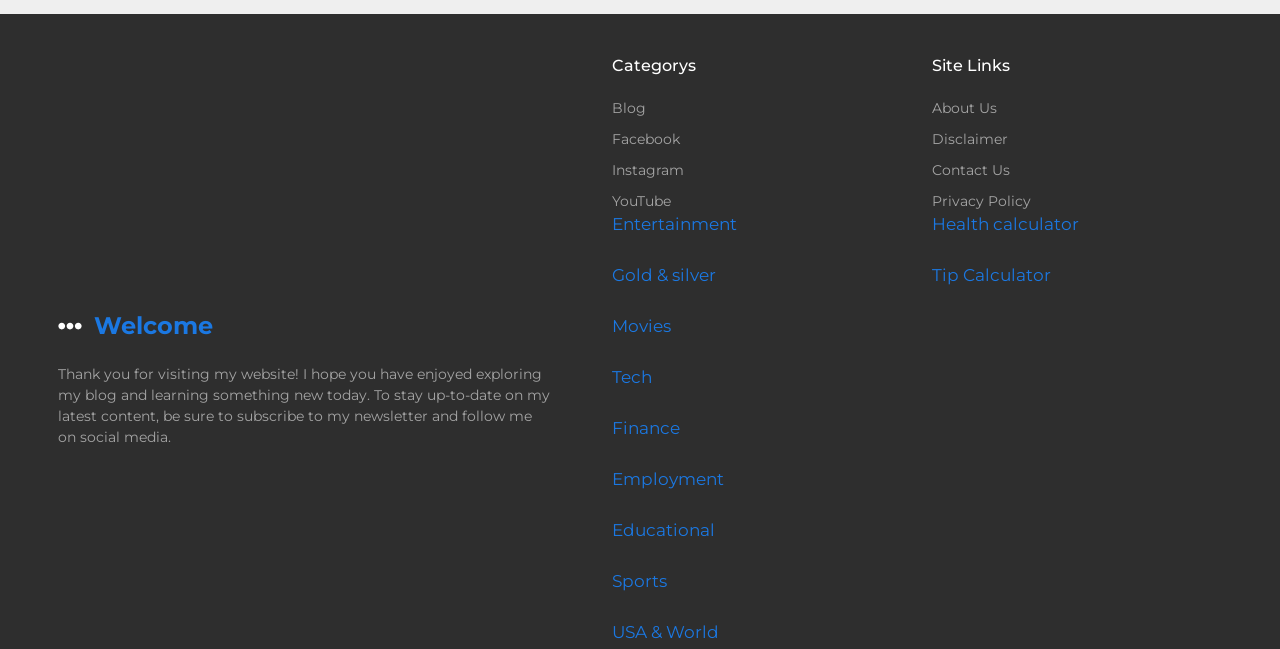Respond with a single word or short phrase to the following question: 
How many social media links are available?

3